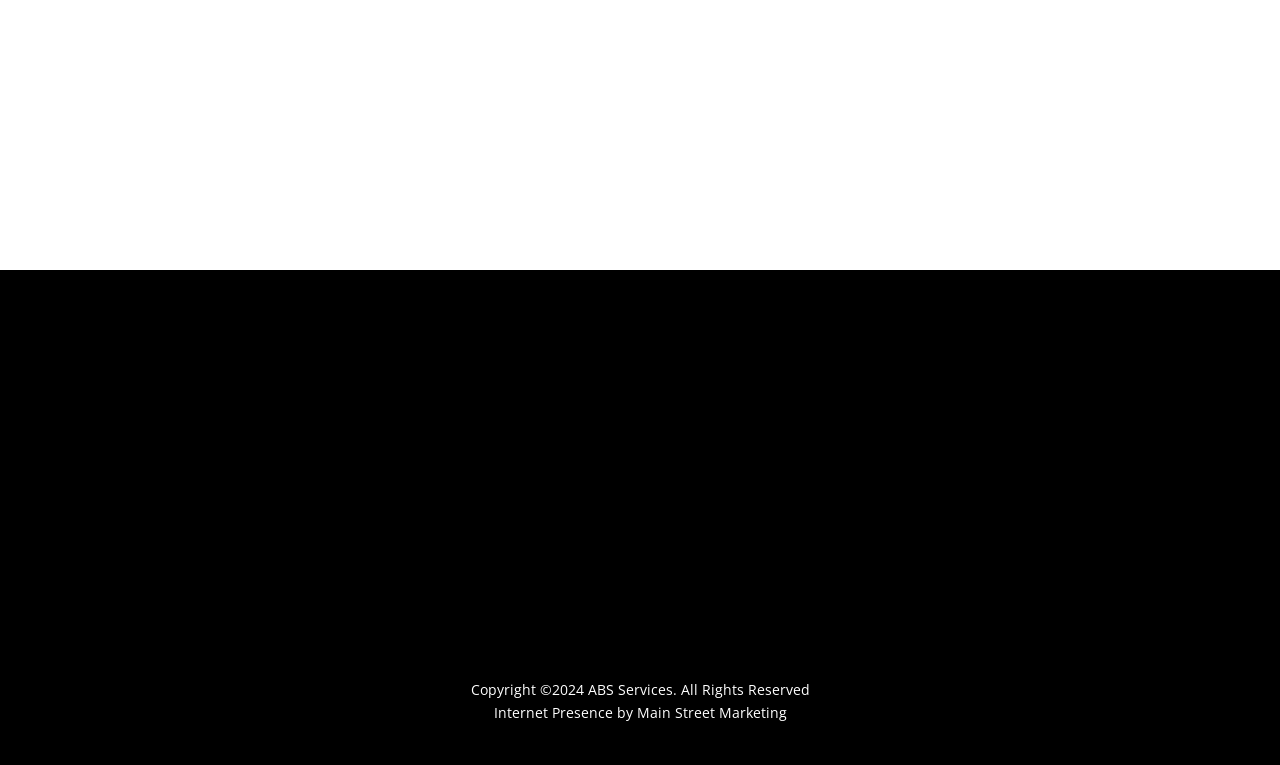Determine the bounding box coordinates of the section I need to click to execute the following instruction: "Click Contact Us". Provide the coordinates as four float numbers between 0 and 1, i.e., [left, top, right, bottom].

[0.1, 0.454, 0.337, 0.514]